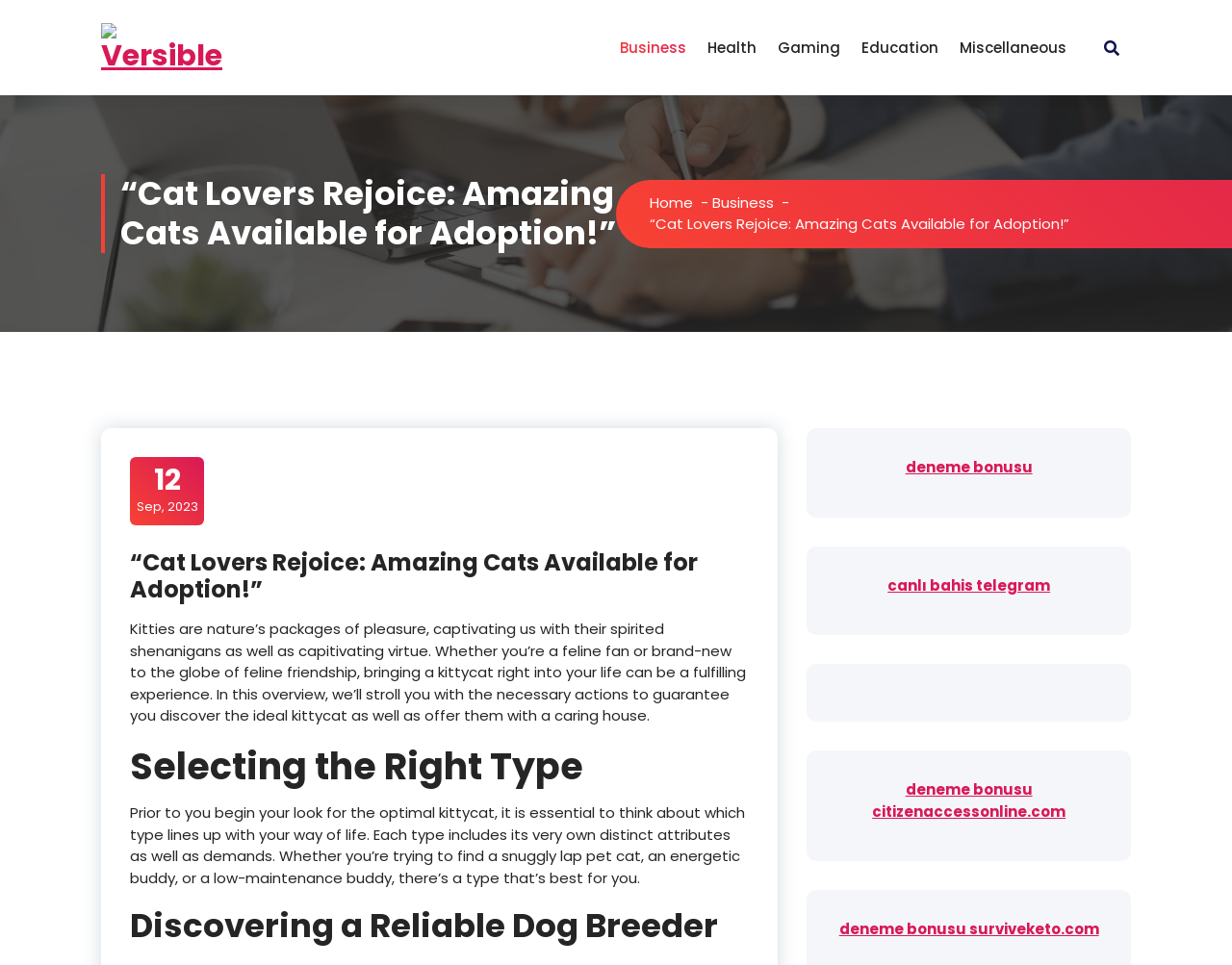Create an elaborate caption that covers all aspects of the webpage.

This webpage is about cat adoption, with a focus on guiding users through the process of finding the right cat for their lifestyle. At the top, there is a heading that reads "Cat Lovers Rejoice: Amazing Cats Available for Adoption!" and a link to "Versible" with an accompanying image. Below this, there are several links to different categories, including "Business", "Health", "Gaming", "Education", and "Miscellaneous", which are aligned horizontally across the page.

Further down, there is a large canvas element that takes up most of the page. Within this canvas, there is a heading that repeats the title "Cat Lovers Rejoice: Amazing Cats Available for Adoption!" and a link to a date "12 Sep, 2023". Below this, there is a block of text that discusses the joys of cat ownership and the importance of finding the right cat for one's lifestyle.

The page then breaks down into sections, with headings such as "Selecting the Right Type" and "Discovering a Reliable Dog Breeder". These sections contain blocks of text that provide guidance on how to choose the right cat breed and find a trustworthy breeder.

Scattered throughout the page are several links to external websites, including "deneme bonusu" and "canlı bahis telegram", which appear to be unrelated to the main topic of cat adoption. There are also two complementary sections with links to "청춘스키" and "커뮤니티 제작 업체", which seem to be related to community development.

At the bottom of the page, there is a link to "About Gradiant" and a button with no text. Overall, the page is focused on providing information and resources for people interested in adopting a cat.